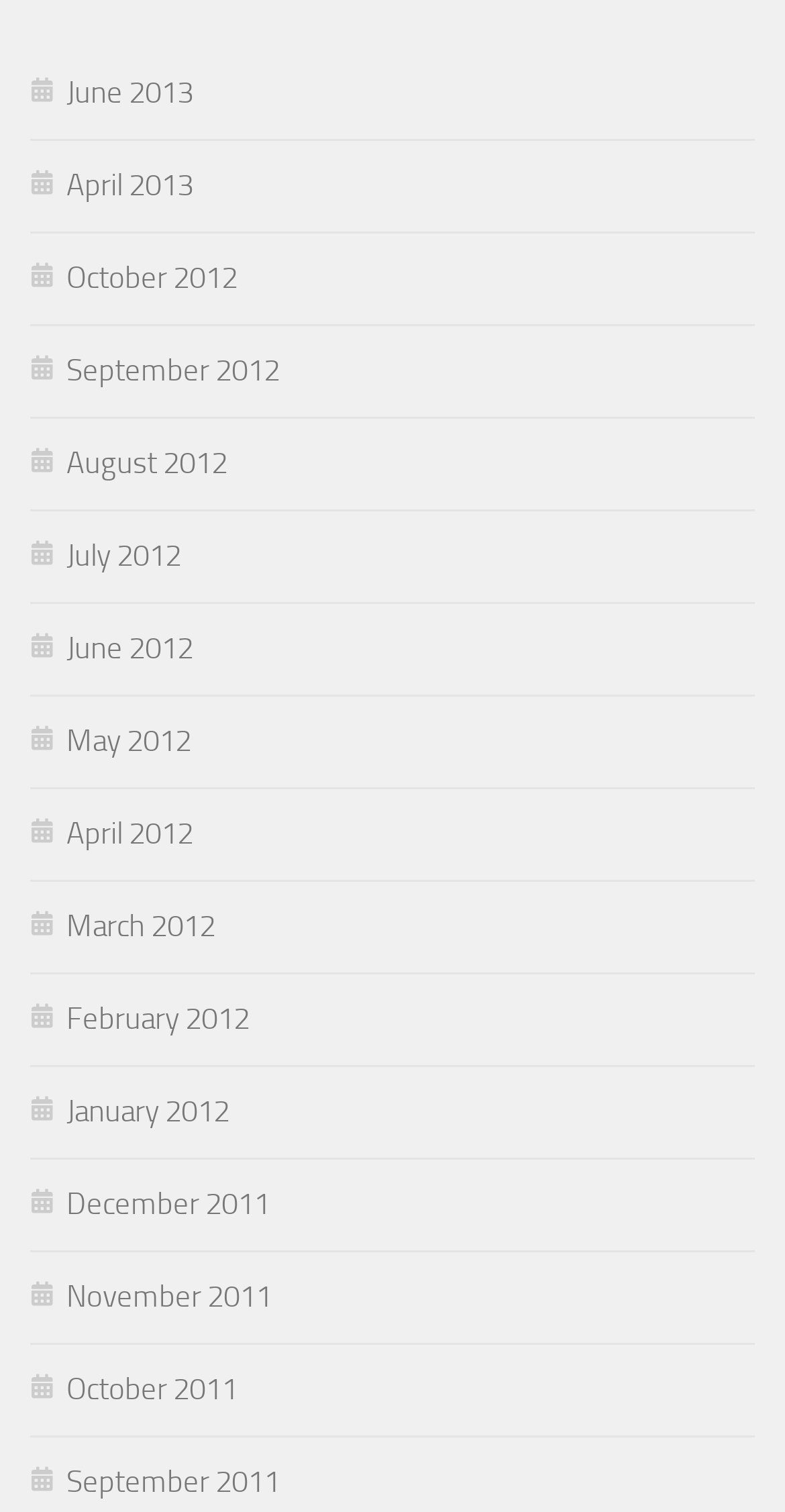What is the pattern of the links?
Answer with a single word or short phrase according to what you see in the image.

Monthly archives